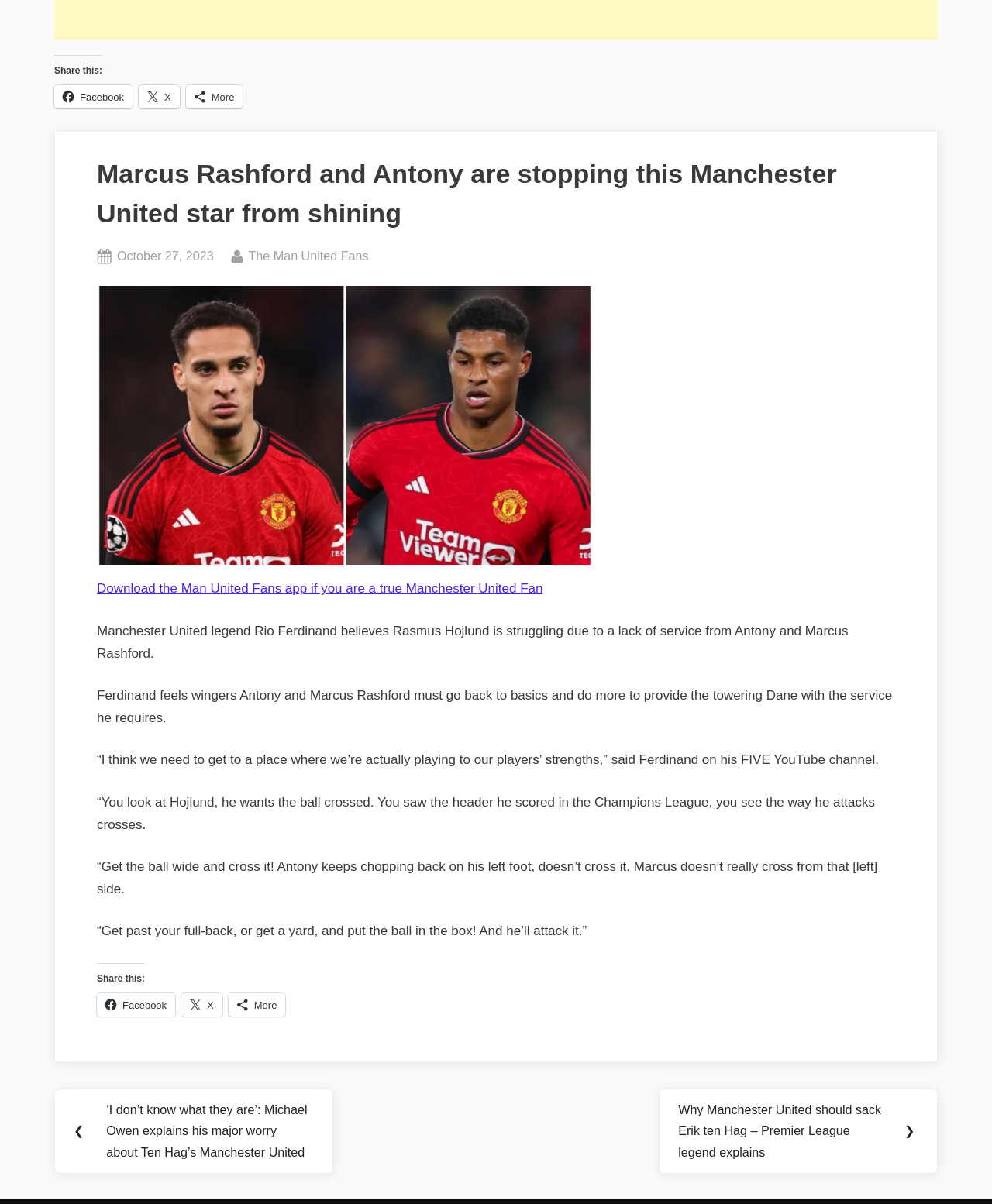Determine the coordinates of the bounding box for the clickable area needed to execute this instruction: "Share this article on more platforms".

[0.23, 0.825, 0.288, 0.844]